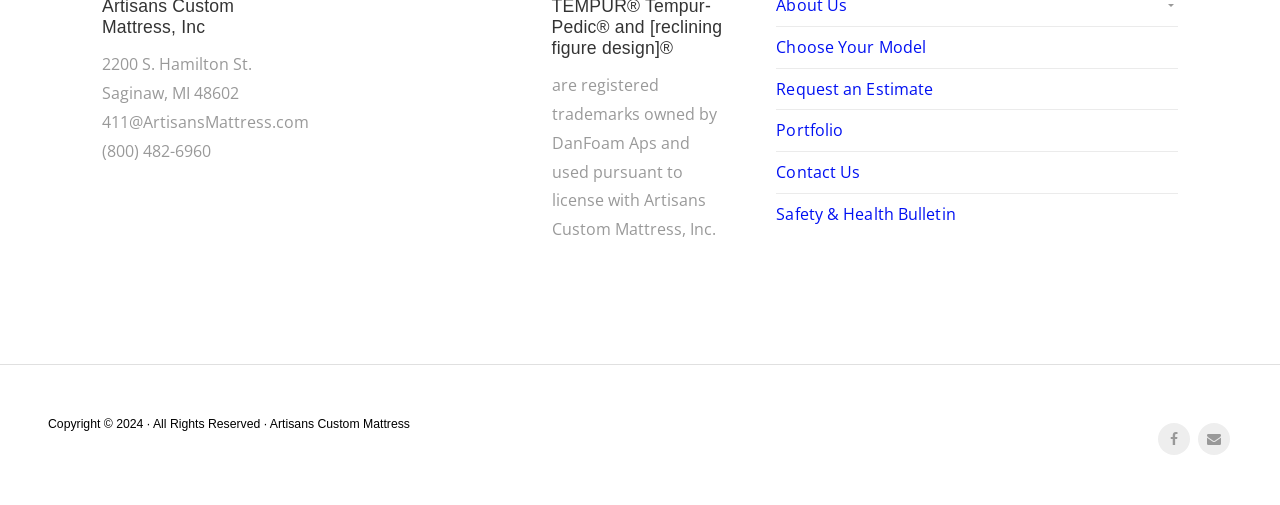What is the company's email address?
Based on the screenshot, answer the question with a single word or phrase.

411@ArtisansMattress.com